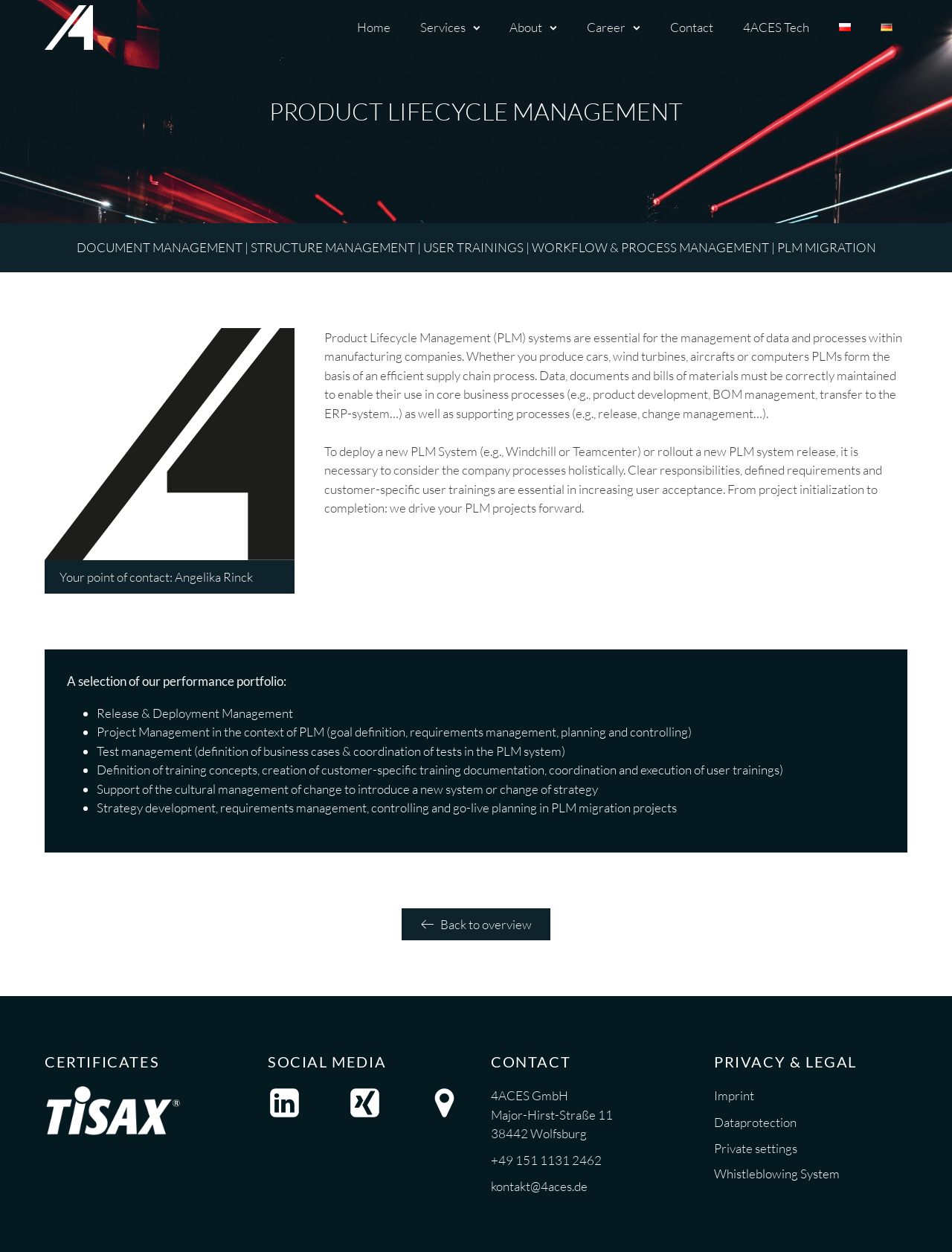Point out the bounding box coordinates of the section to click in order to follow this instruction: "Check certificates".

[0.047, 0.84, 0.167, 0.856]